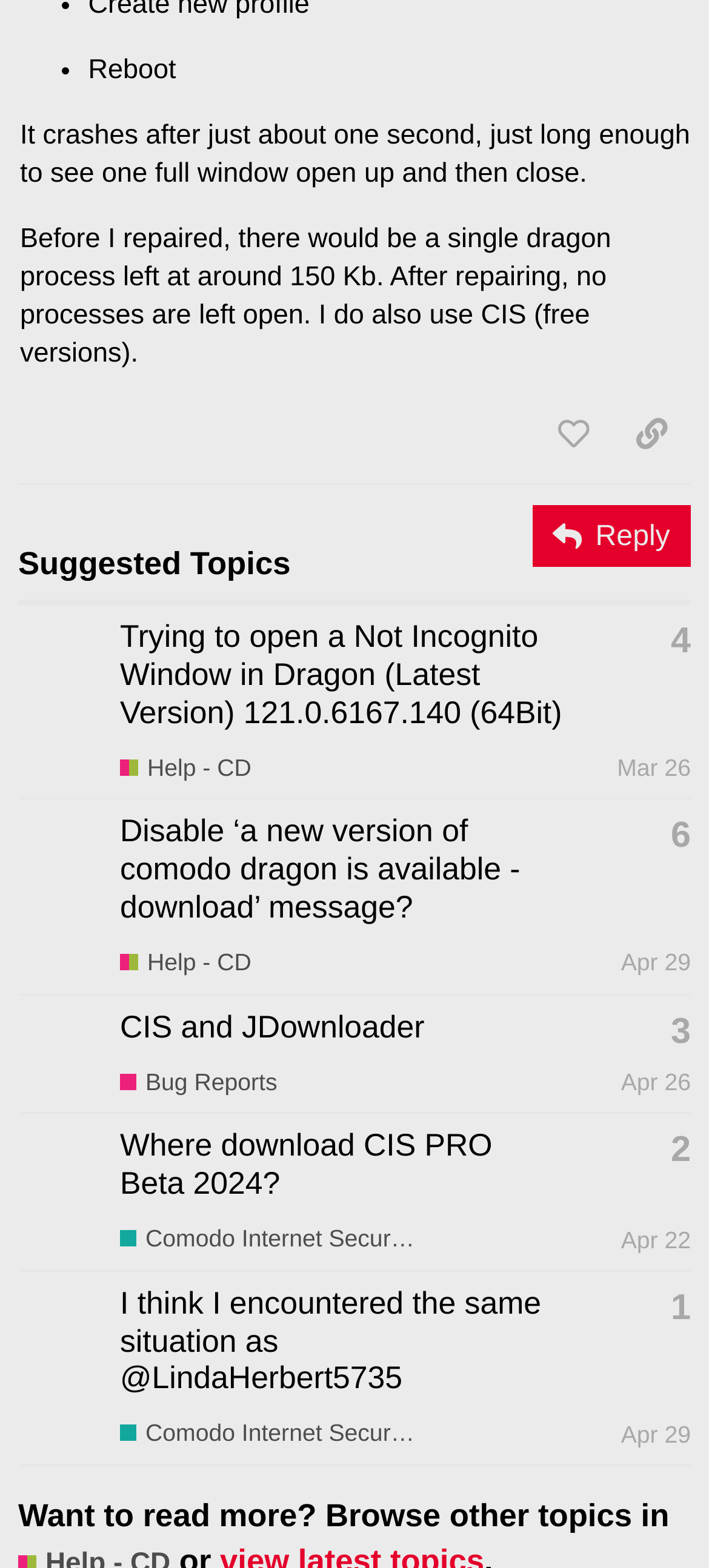Please indicate the bounding box coordinates of the element's region to be clicked to achieve the instruction: "Like this post". Provide the coordinates as four float numbers between 0 and 1, i.e., [left, top, right, bottom].

[0.753, 0.255, 0.864, 0.299]